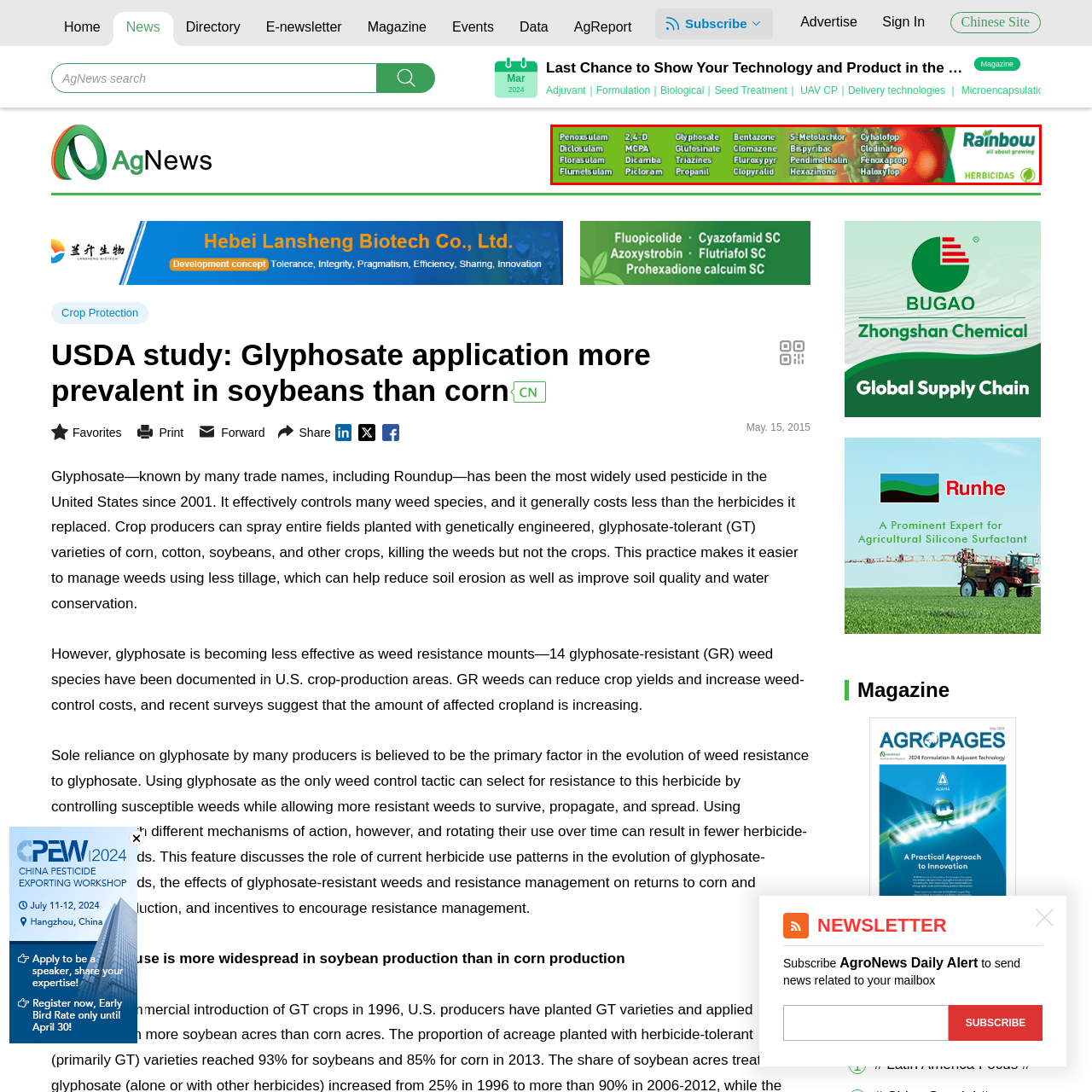Observe the content highlighted by the red box and supply a one-word or short phrase answer to the question: What is the tagline of Rainbow Agro?

All about growing